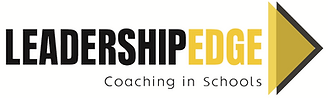Can you give a comprehensive explanation to the question given the content of the image?
What font style is used for the main title?

The caption explicitly states that the words 'LEADERSHIP' and 'EDGE' are written in bold black lettering, emphasizing the importance of strong leadership.